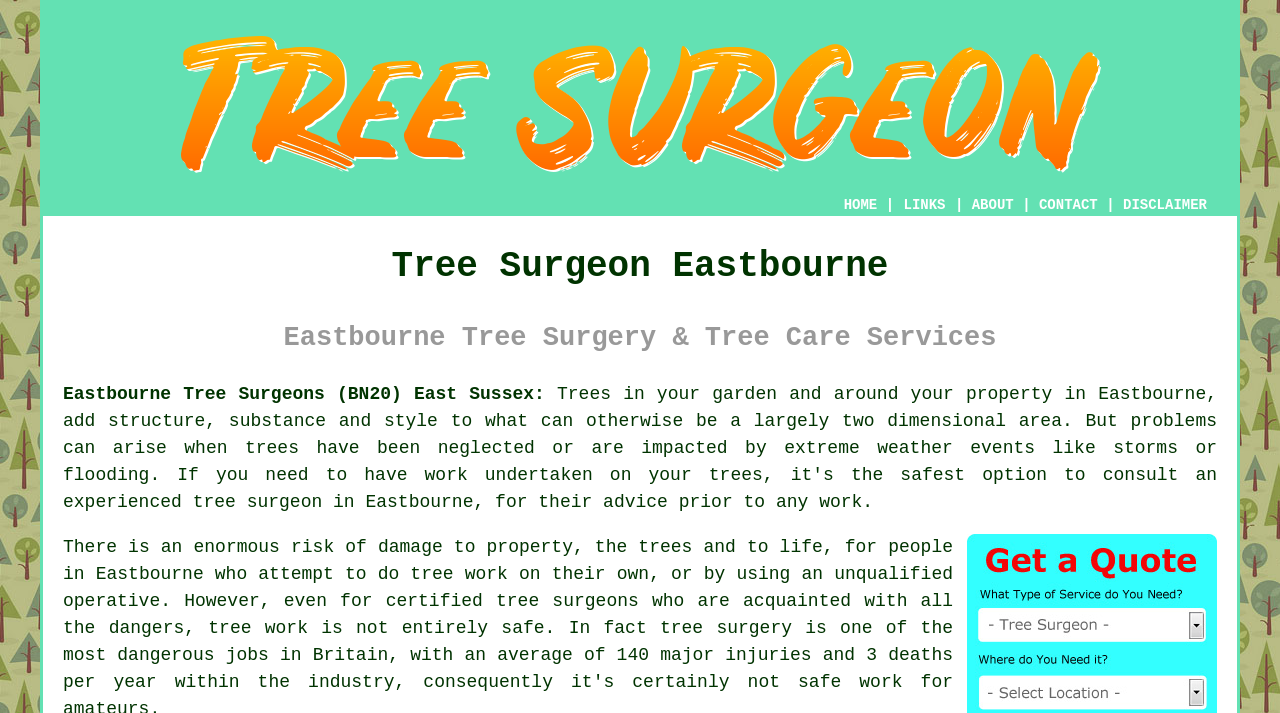Please determine and provide the text content of the webpage's heading.

Tree Surgeon Eastbourne